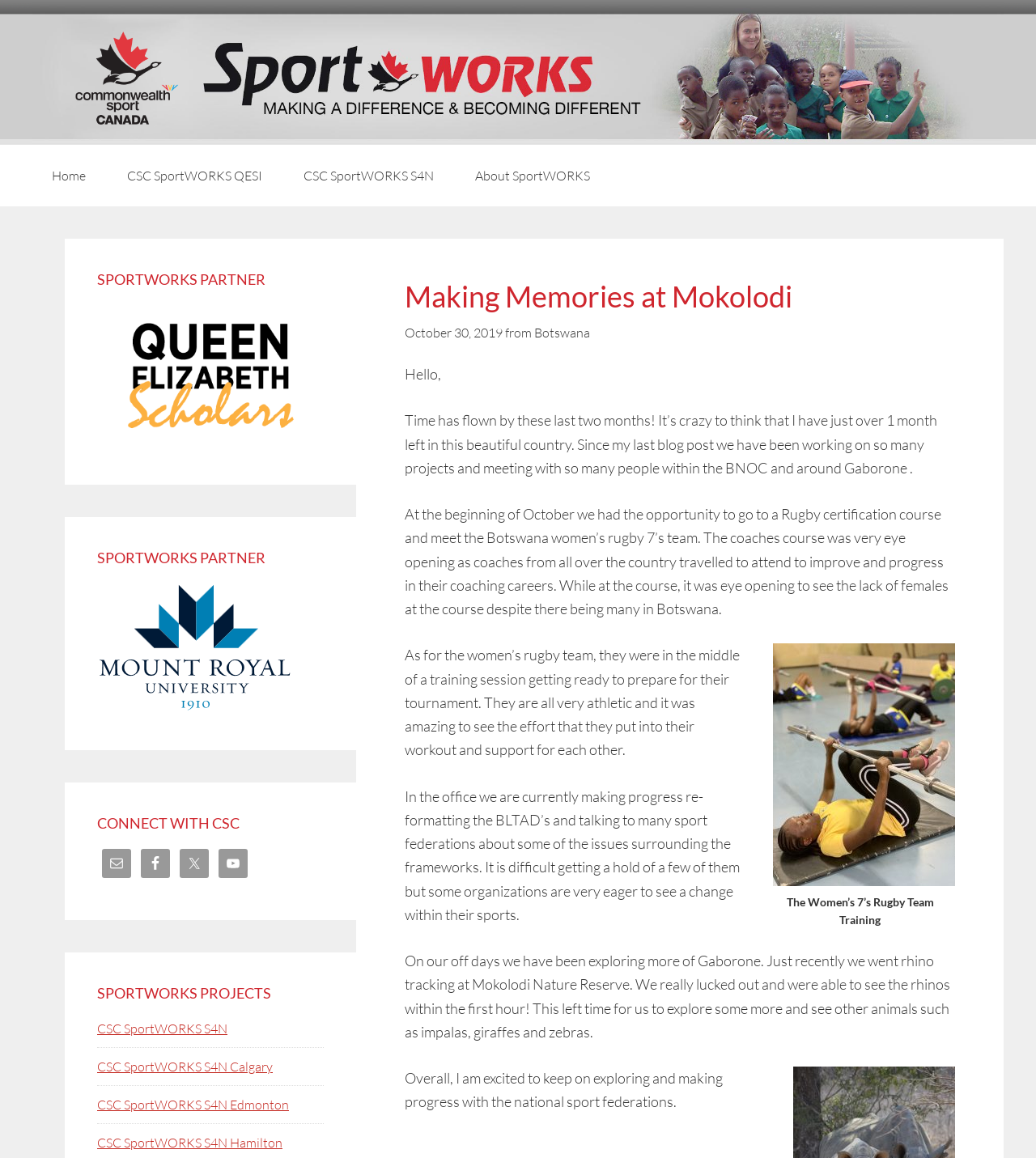Could you highlight the region that needs to be clicked to execute the instruction: "View the image of the Women's 7's Rugby Team Training"?

[0.746, 0.556, 0.922, 0.766]